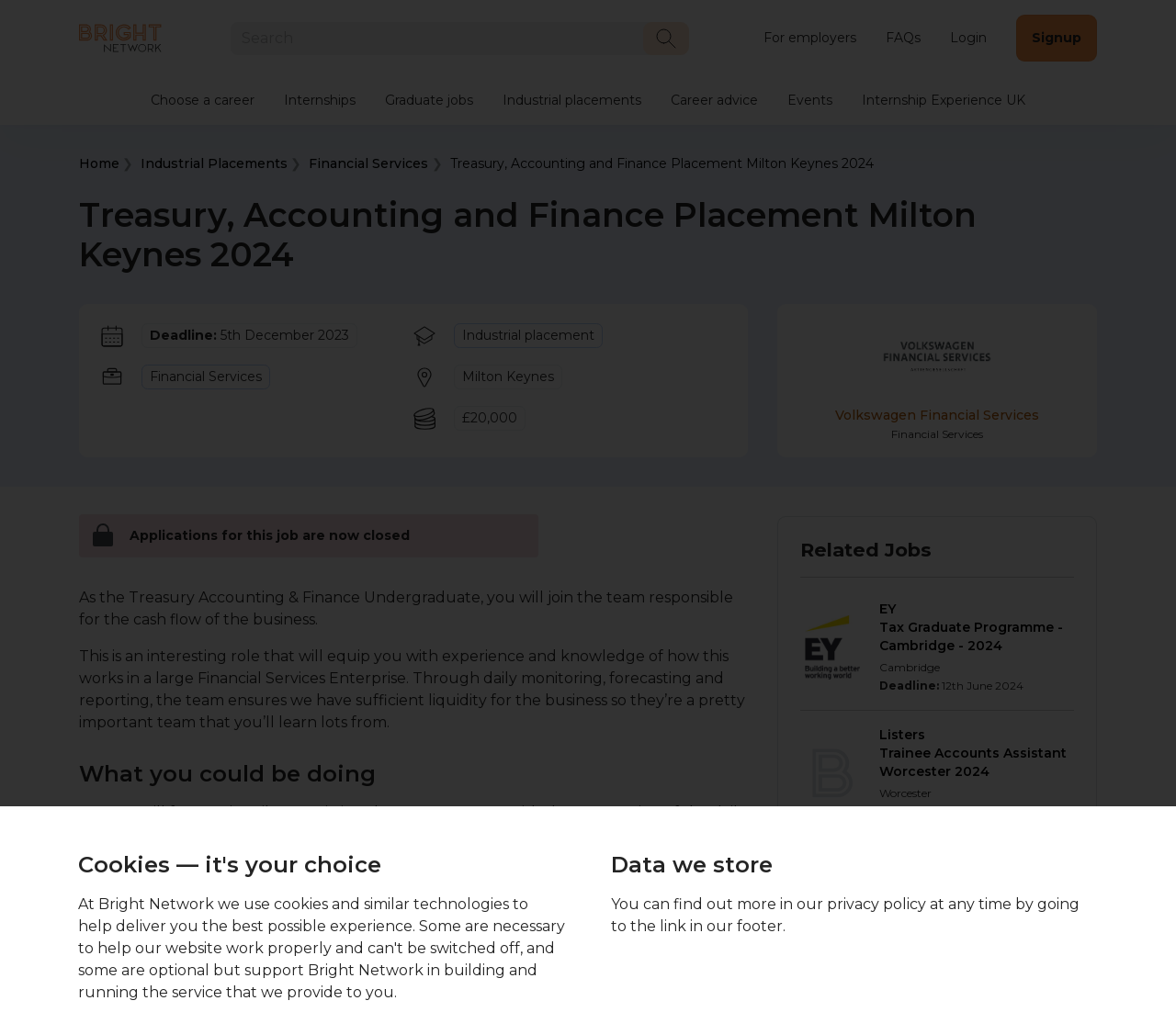Find the bounding box coordinates of the area that needs to be clicked in order to achieve the following instruction: "Read the article about N300 Gummies and N300 Plus Gummies Reviews". The coordinates should be specified as four float numbers between 0 and 1, i.e., [left, top, right, bottom].

None